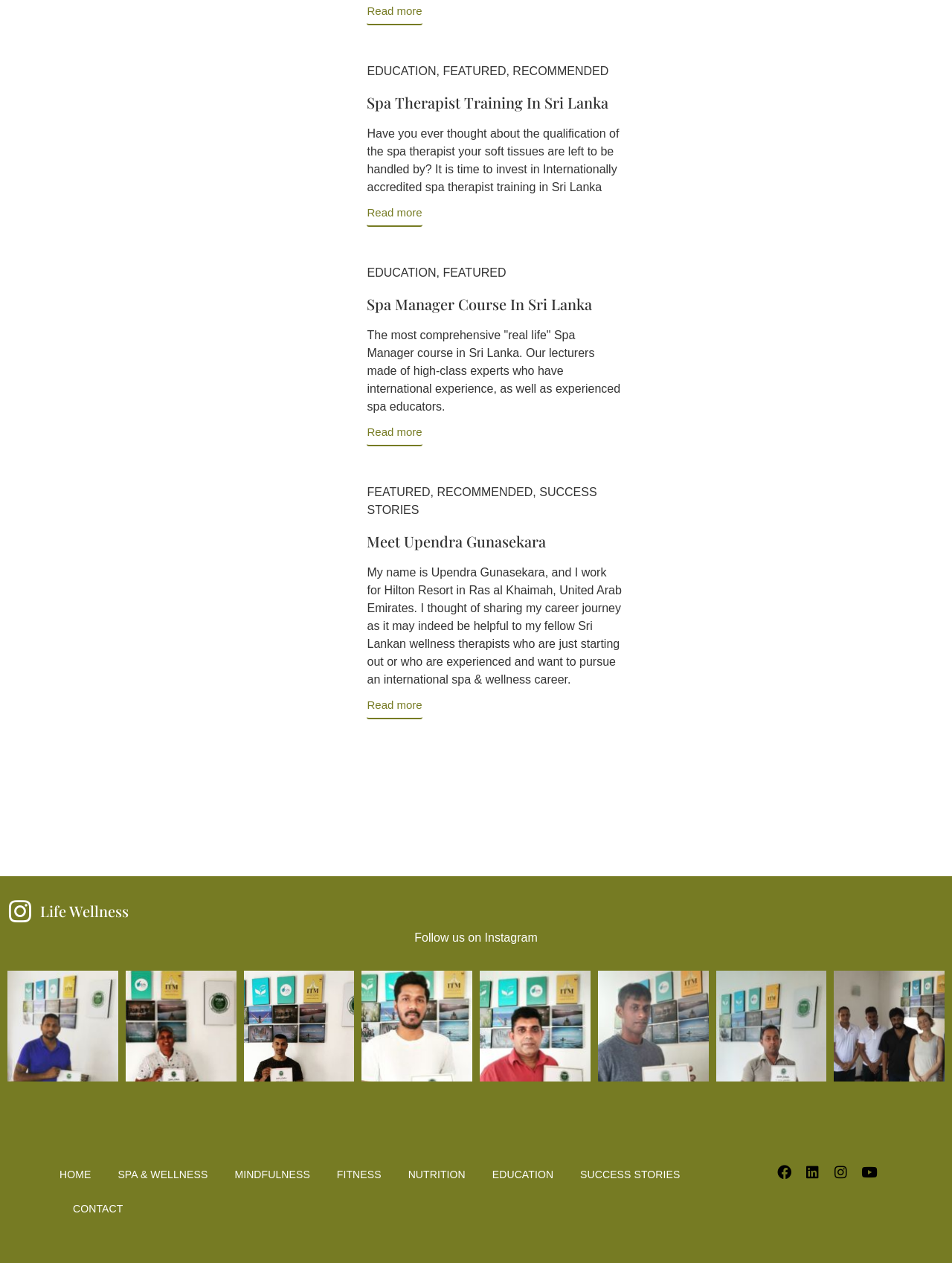What is the title of the last article?
Use the image to give a comprehensive and detailed response to the question.

I found the last article by looking at the bottom of the webpage and found the title 'Life Wellness'.